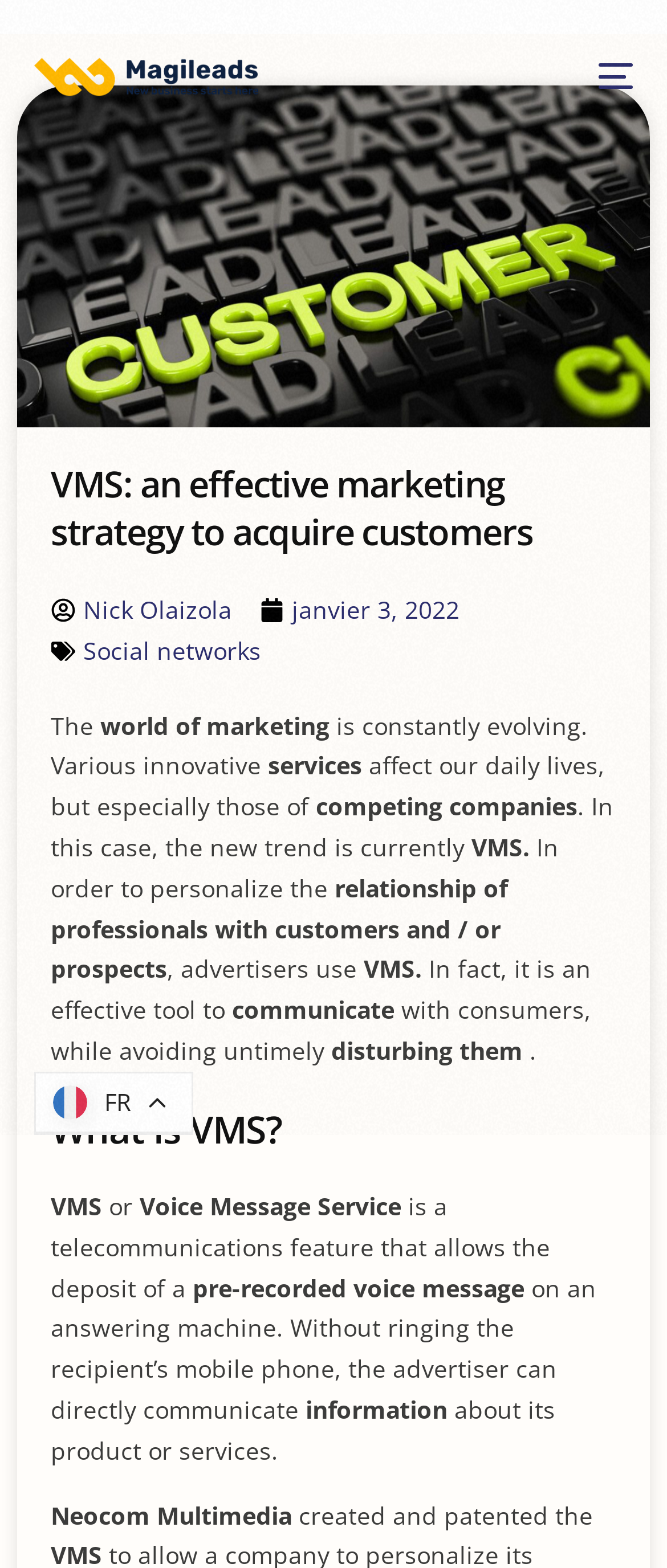Answer succinctly with a single word or phrase:
What is the name of the author?

Nick Olaizola